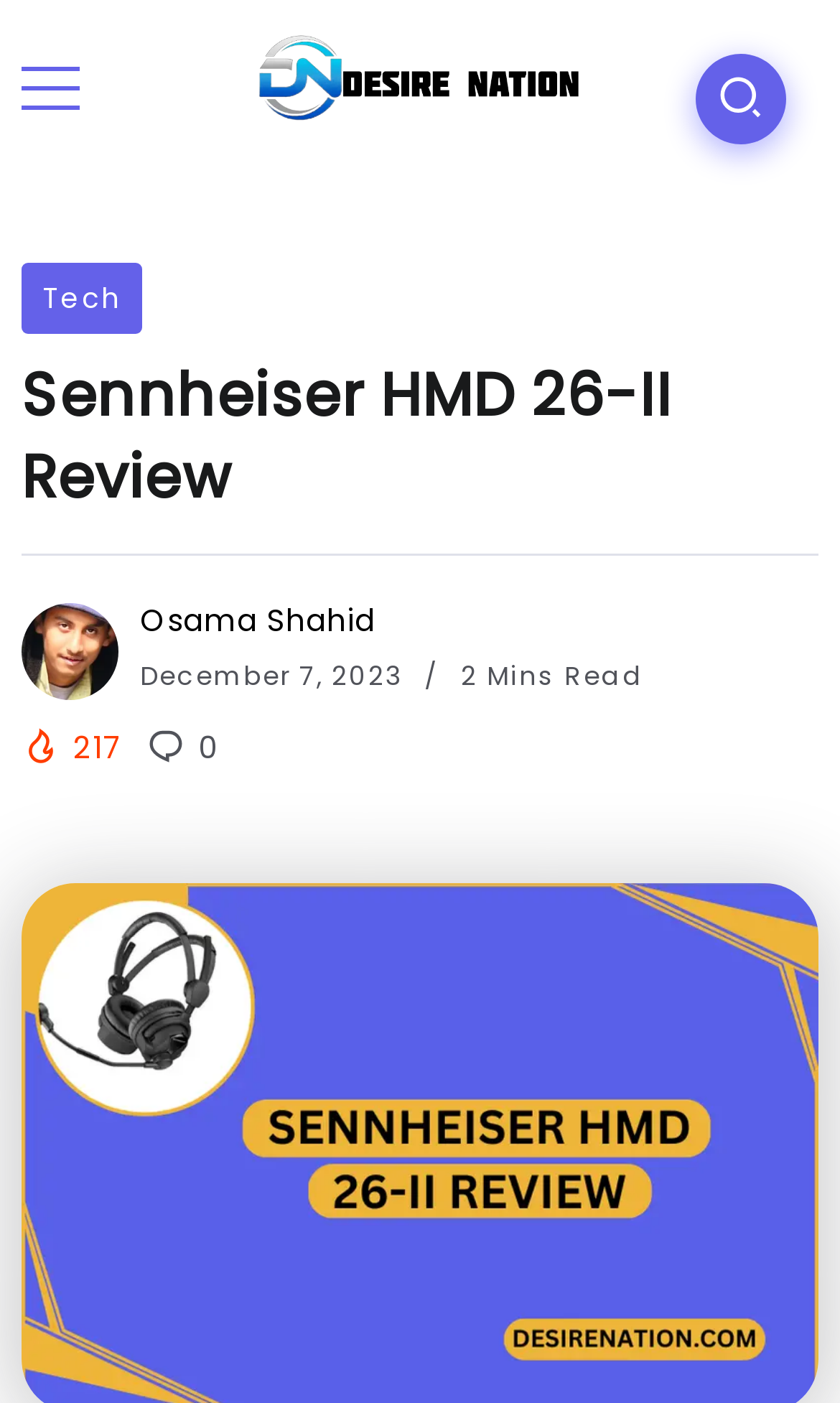Locate the bounding box for the described UI element: "504-459-0899". Ensure the coordinates are four float numbers between 0 and 1, formatted as [left, top, right, bottom].

None